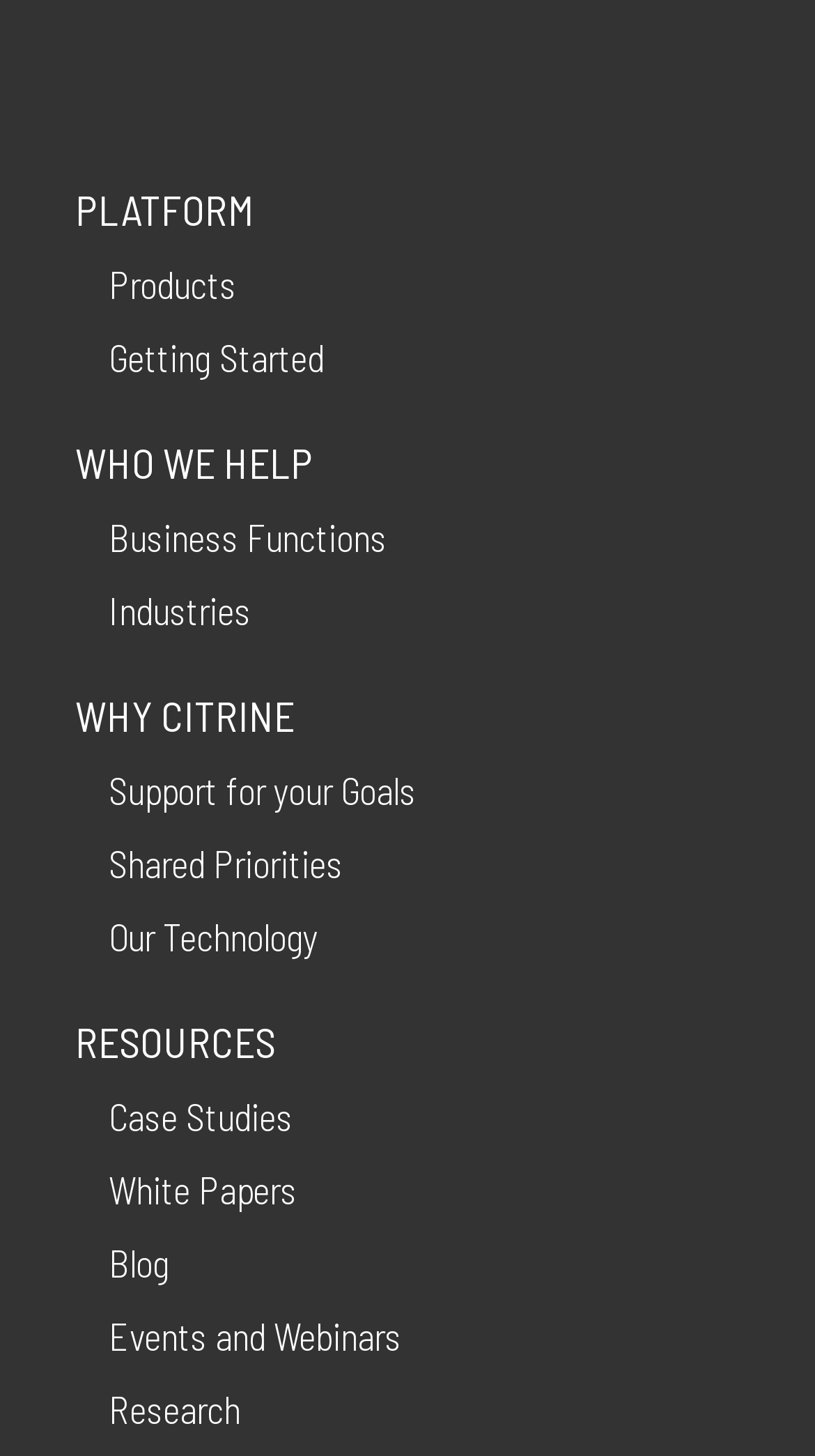Provide the bounding box coordinates of the HTML element described by the text: "Business Functions".

[0.133, 0.354, 0.474, 0.386]